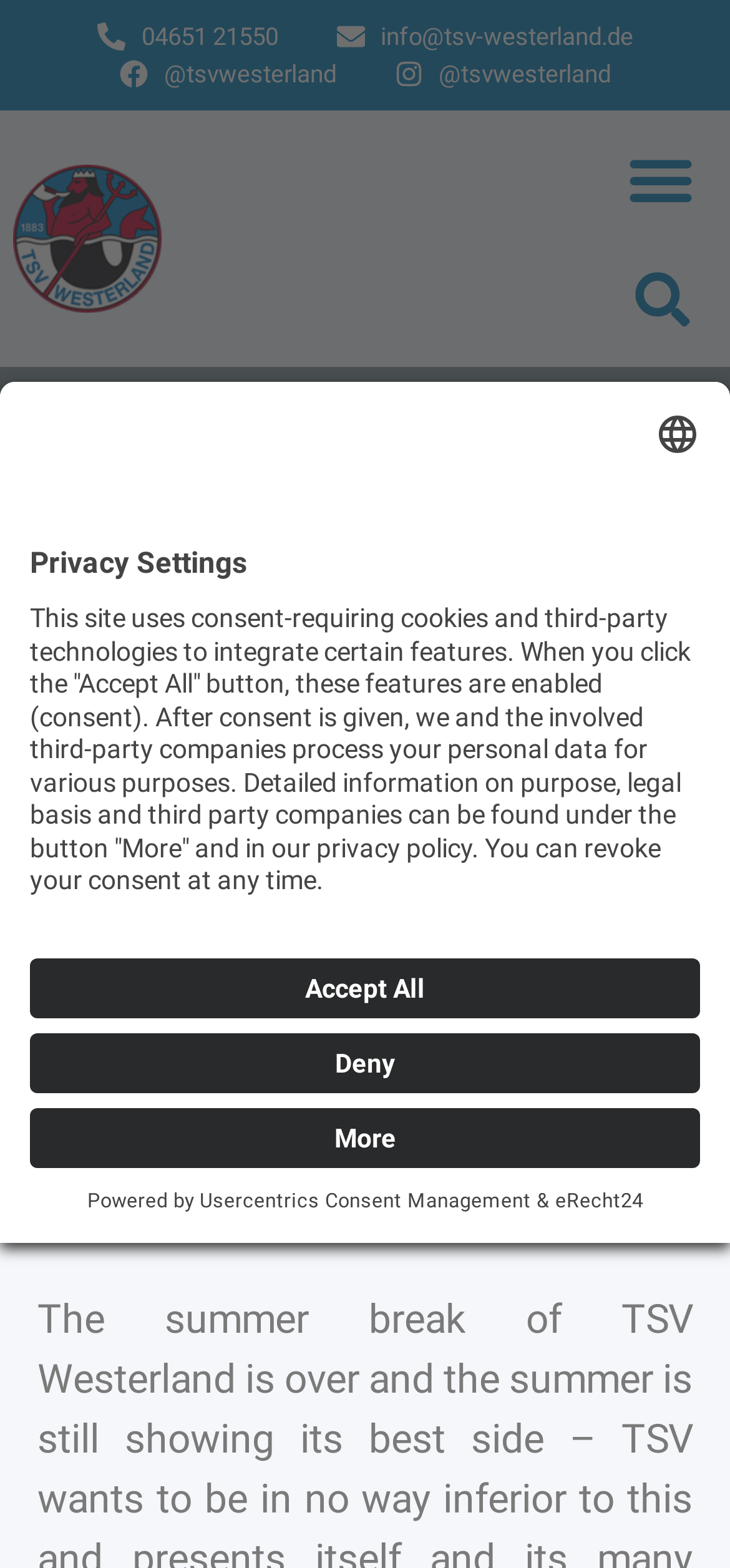Give a detailed account of the webpage, highlighting key information.

The webpage appears to be an event invitation page for a summer party hosted by TSV Westerland. At the top left corner, there are three links: a phone number, an email address, and a social media handle. Below these links, there is a search bar with a search button on the right side. 

On the top right corner, there is a menu toggle button. The main heading "TSV Westerland" is located at the top center of the page, followed by a subheading "TSV Westerland celebrates summer party" below it.

At the bottom left corner, there is a button to open privacy settings. When clicked, a dialog box appears, covering most of the page. The dialog box contains a logo, a heading "Privacy Settings", and a lengthy paragraph explaining the use of cookies and third-party technologies on the site. There are also buttons to select a language, "More Information", "Deny", and "Accept All" within the dialog box.

At the very bottom of the page, there are three lines of text: "Powered by", followed by a link to "Usercentrics Consent Management", and then a link to "eRecht24".